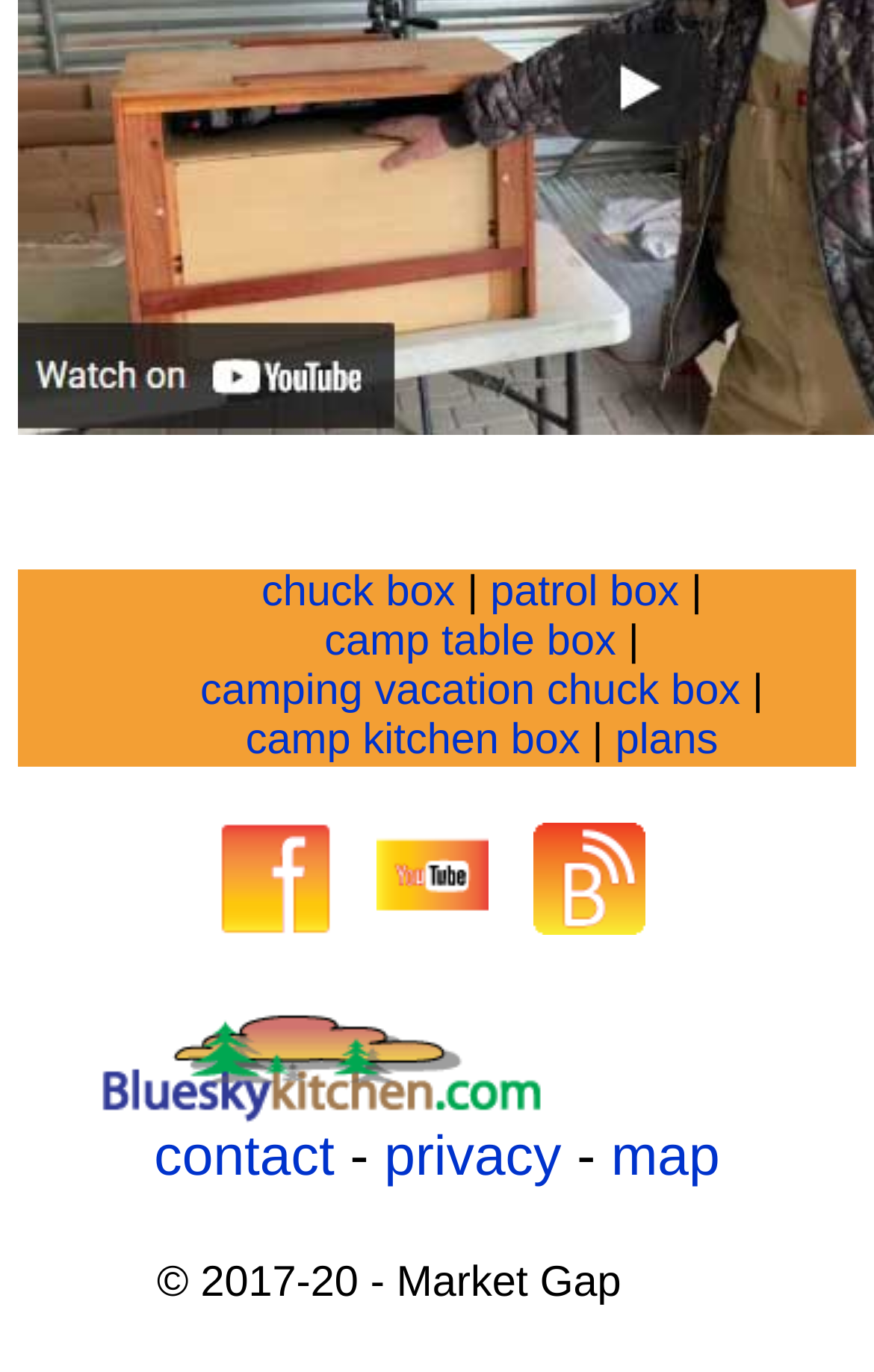Given the description camping vacation chuck box, predict the bounding box coordinates of the UI element. Ensure the coordinates are in the format (top-left x, top-left y, bottom-right x, bottom-right y) and all values are between 0 and 1.

[0.229, 0.487, 0.847, 0.521]